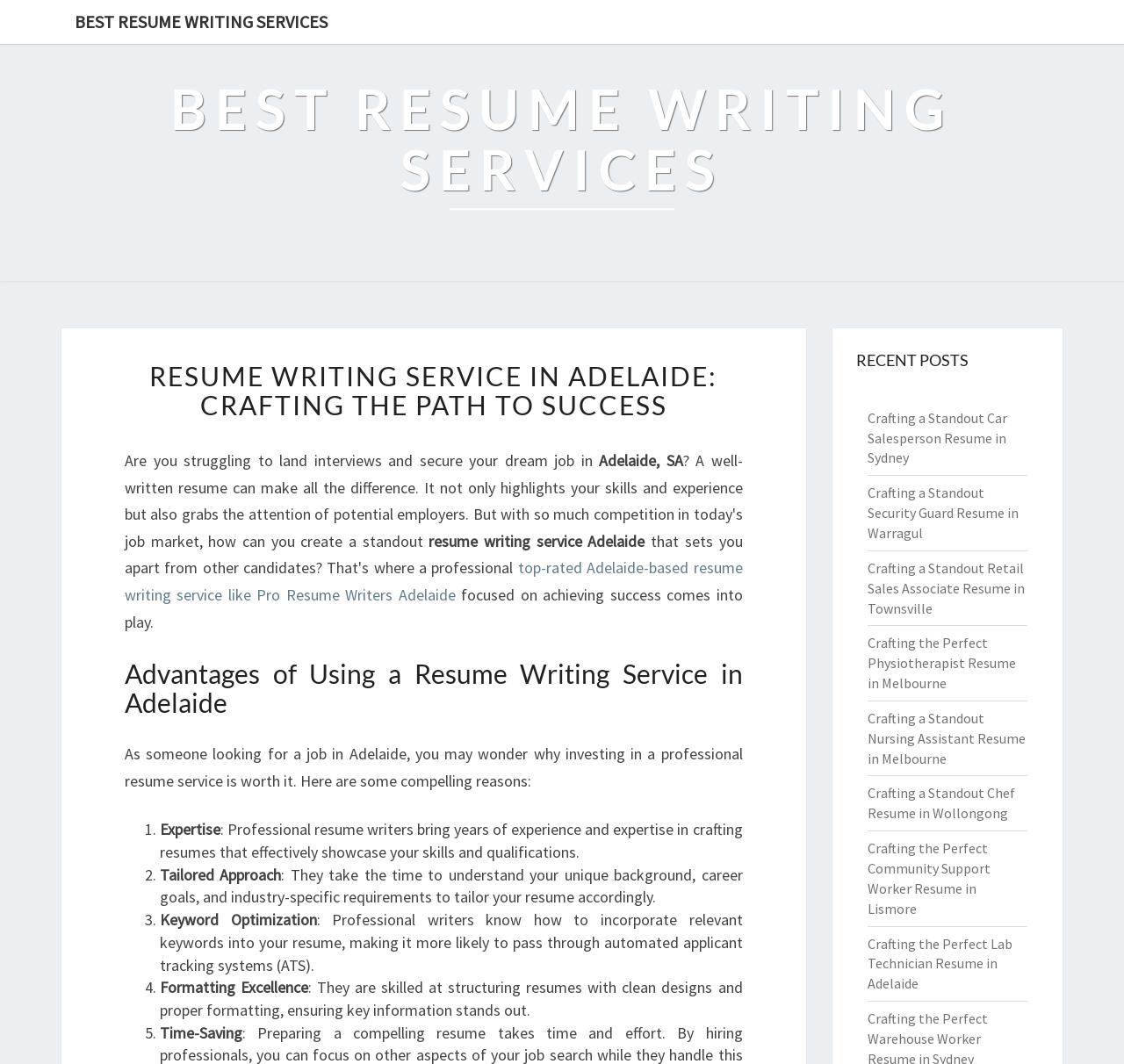Please find the bounding box for the UI component described as follows: "Best Resume Writing Services".

[0.055, 0.0, 0.303, 0.041]